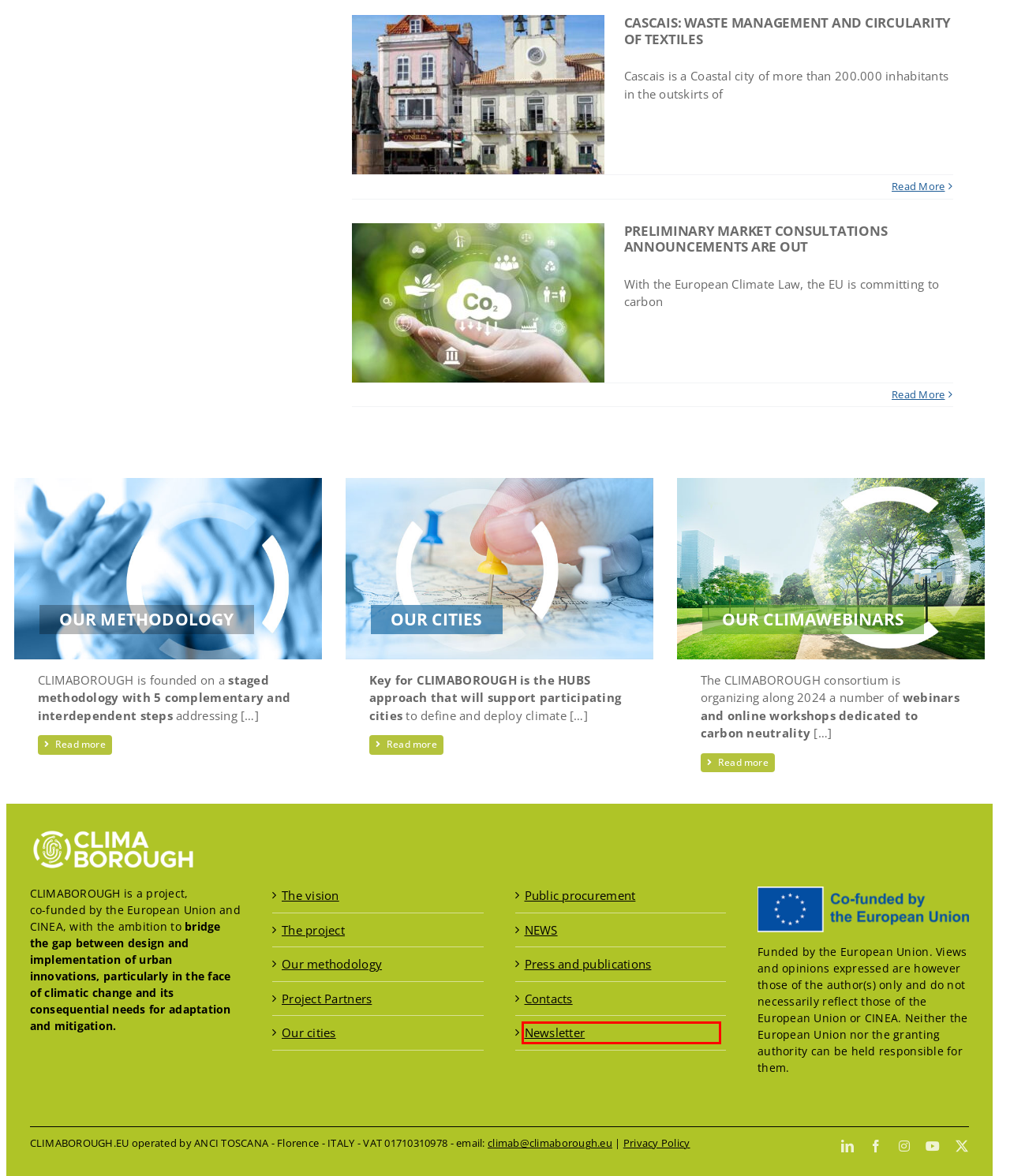You are given a webpage screenshot where a red bounding box highlights an element. Determine the most fitting webpage description for the new page that loads after clicking the element within the red bounding box. Here are the candidates:
A. Content under construction - Climaborough
B. Newsletter - Climaborough
C. News - Climaborough
D. Preliminary Market Consultations announcements are OUT - Climaborough
E. Explanation - Climaborough
F. The project - Climaborough
G. The vision - Climaborough
H. Project Partners - Climaborough

B